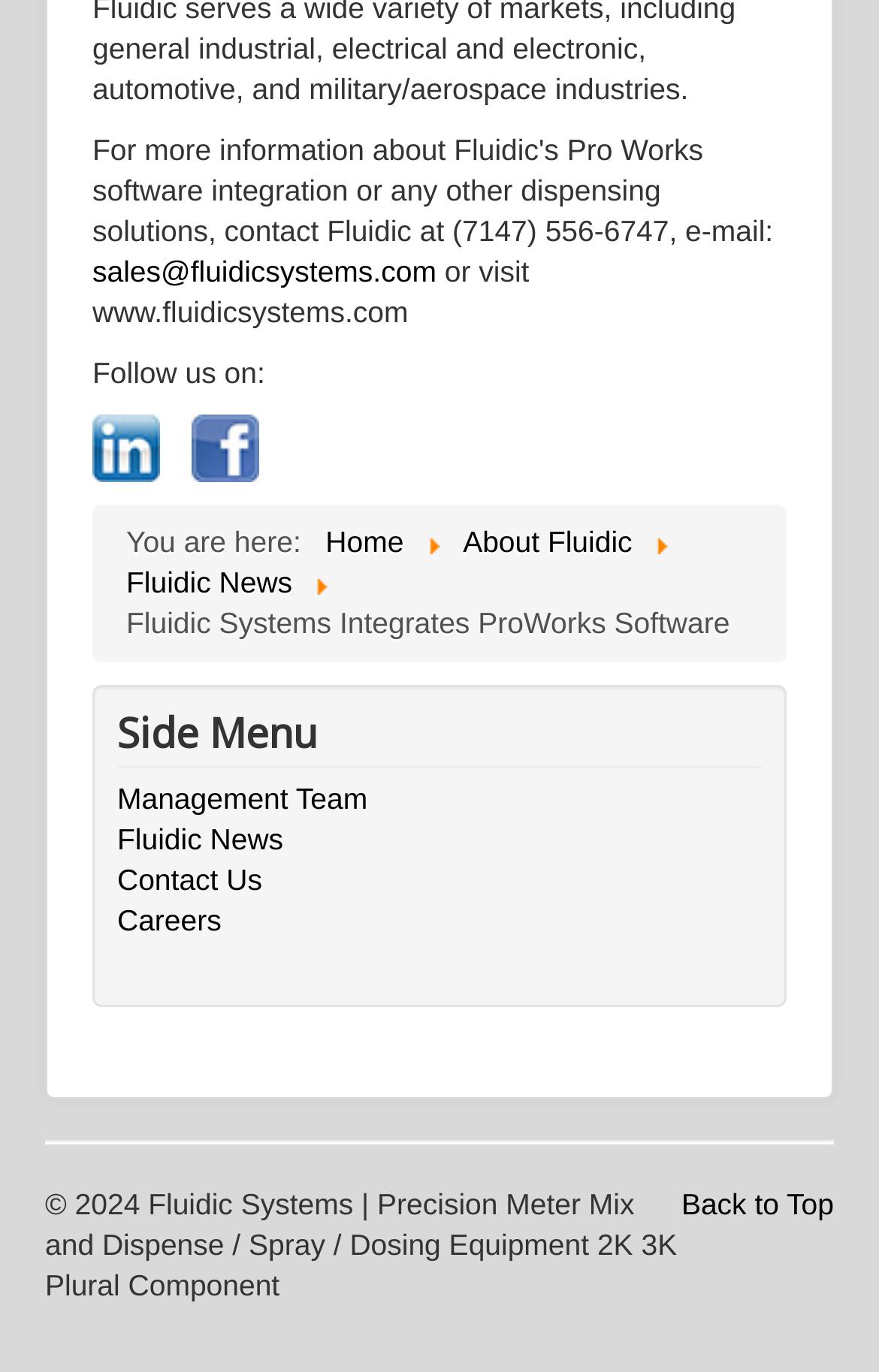With reference to the image, please provide a detailed answer to the following question: How many menu items are in the side menu?

The side menu has four menu items, which are 'Management Team', 'Fluidic News', 'Contact Us', and 'Careers', listed vertically.